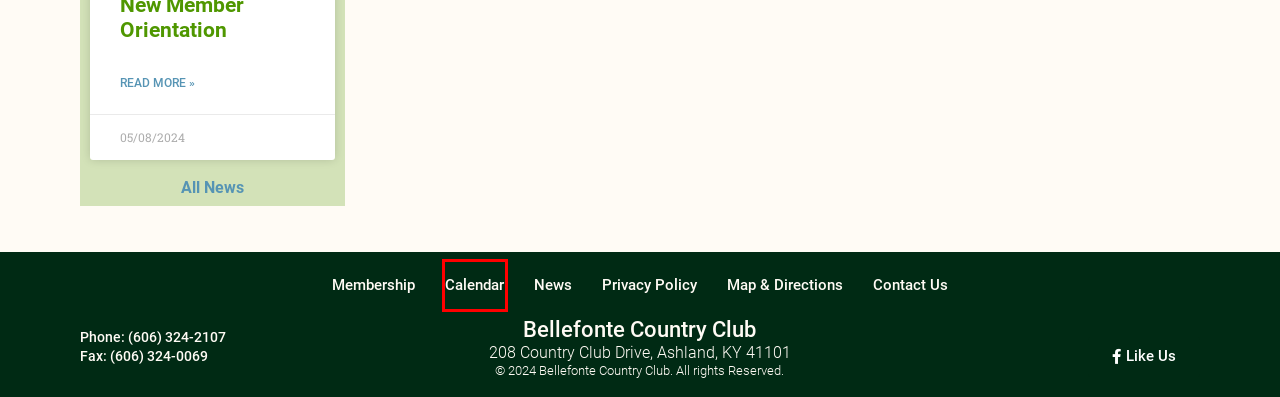You are provided with a screenshot of a webpage that has a red bounding box highlighting a UI element. Choose the most accurate webpage description that matches the new webpage after clicking the highlighted element. Here are your choices:
A. Dress Code – Bellefonte Country Club
B. Menus – Bellefonte Country Club
C. Bellefonte Country Club – Ashland, KY
D. News – Bellefonte Country Club
E. Employment – Bellefonte Country Club
F. New Member Orientation – Bellefonte Country Club
G. Privacy Policy – Bellefonte Country Club
H. Calendar – Bellefonte Country Club

H